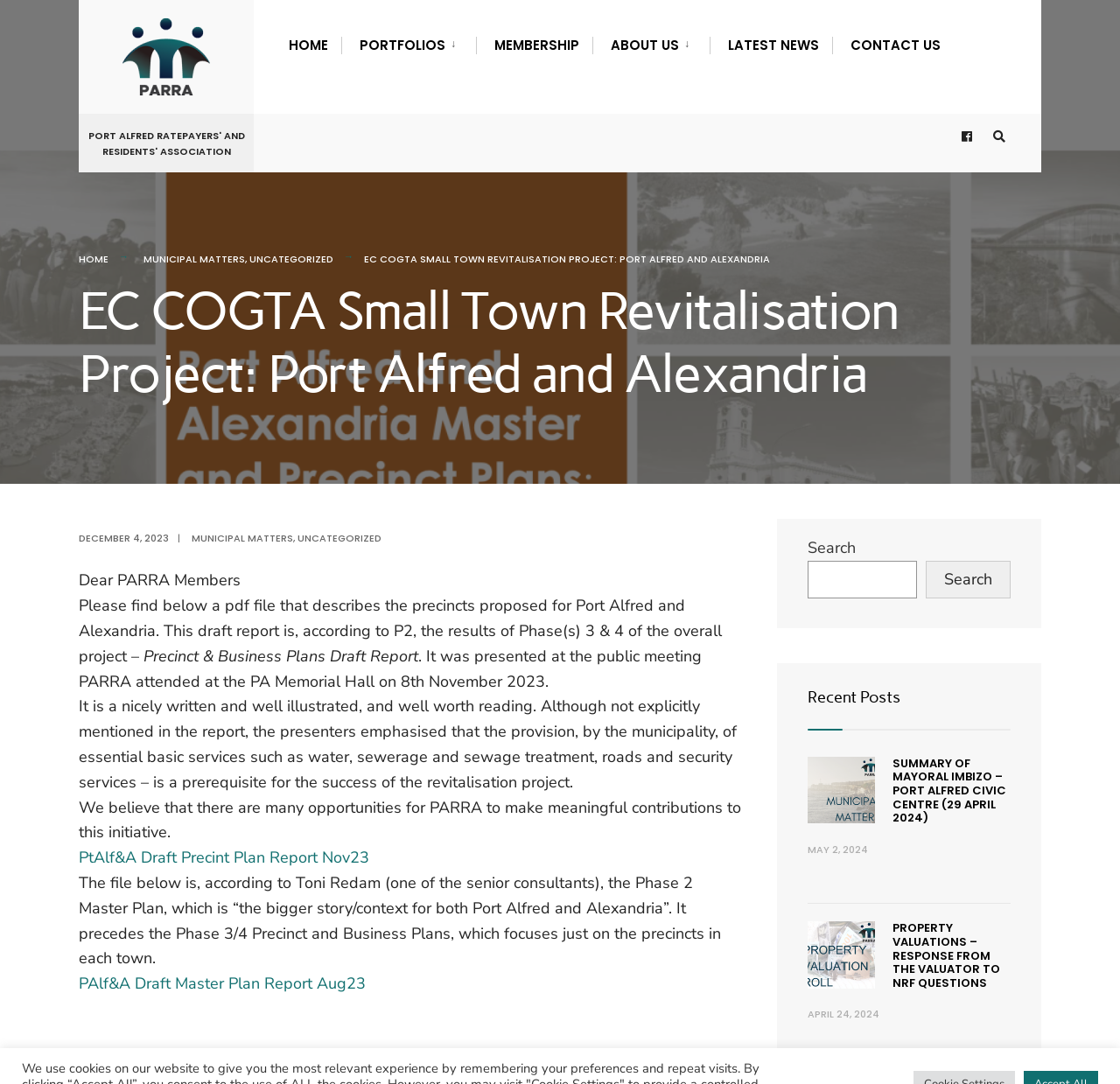Based on the visual content of the image, answer the question thoroughly: What is the purpose of the precincts proposed for Port Alfred and Alexandria?

The purpose of the precincts proposed for Port Alfred and Alexandria is mentioned in the static text 'Please find below a pdf file that describes the precincts proposed for Port Alfred and Alexandria. This draft report is, according to P2, the results of Phase(s) 3 & 4 of the overall project –' which implies that the precincts are part of a revitalisation project.